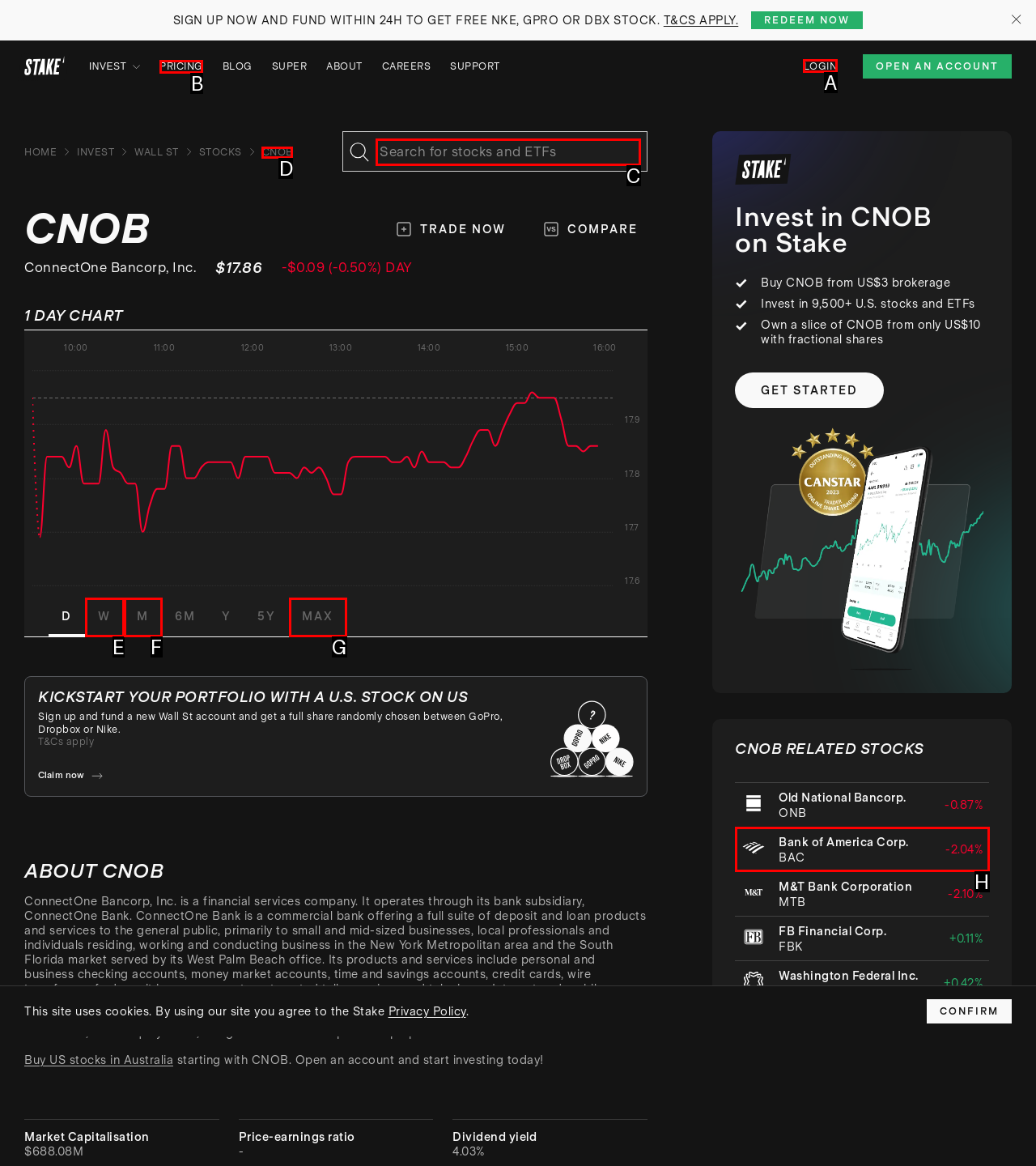To complete the instruction: Login, which HTML element should be clicked?
Respond with the option's letter from the provided choices.

A